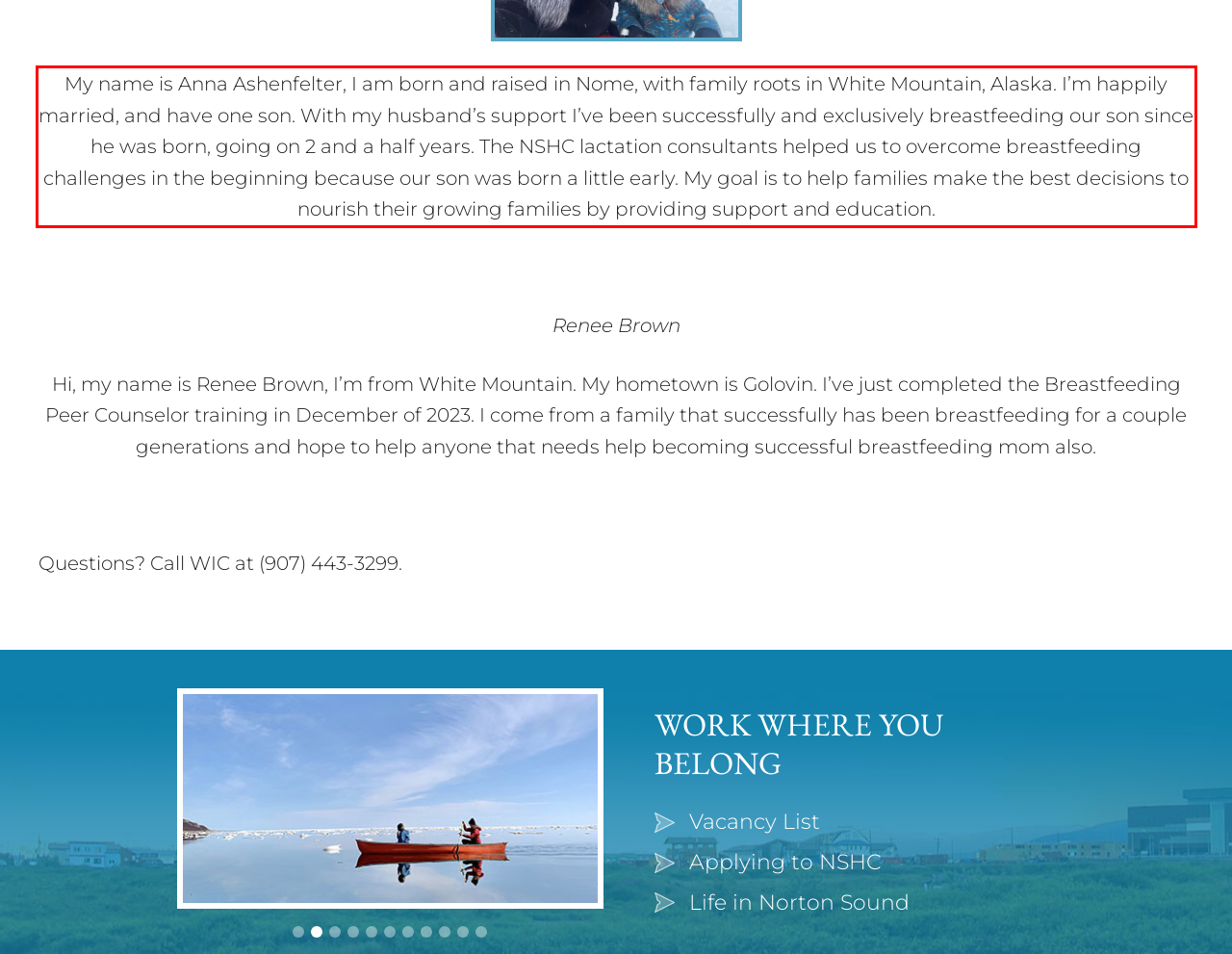You are provided with a screenshot of a webpage containing a red bounding box. Please extract the text enclosed by this red bounding box.

My name is Anna Ashenfelter, I am born and raised in Nome, with family roots in White Mountain, Alaska. I’m happily married, and have one son. With my husband’s support I’ve been successfully and exclusively breastfeeding our son since he was born, going on 2 and a half years. The NSHC lactation consultants helped us to overcome breastfeeding challenges in the beginning because our son was born a little early. My goal is to help families make the best decisions to nourish their growing families by providing support and education.